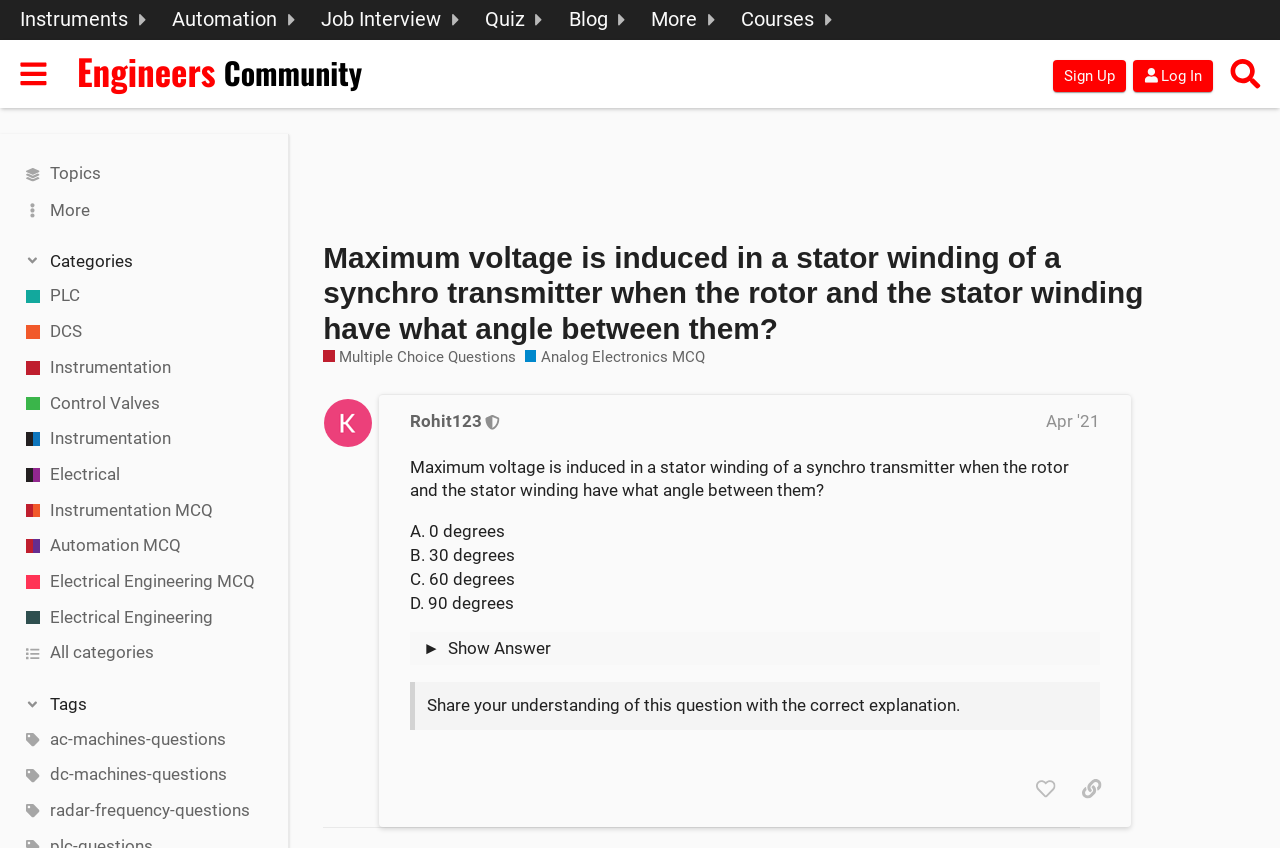Please locate the bounding box coordinates of the element that should be clicked to achieve the given instruction: "Search for topics".

[0.955, 0.059, 0.992, 0.116]